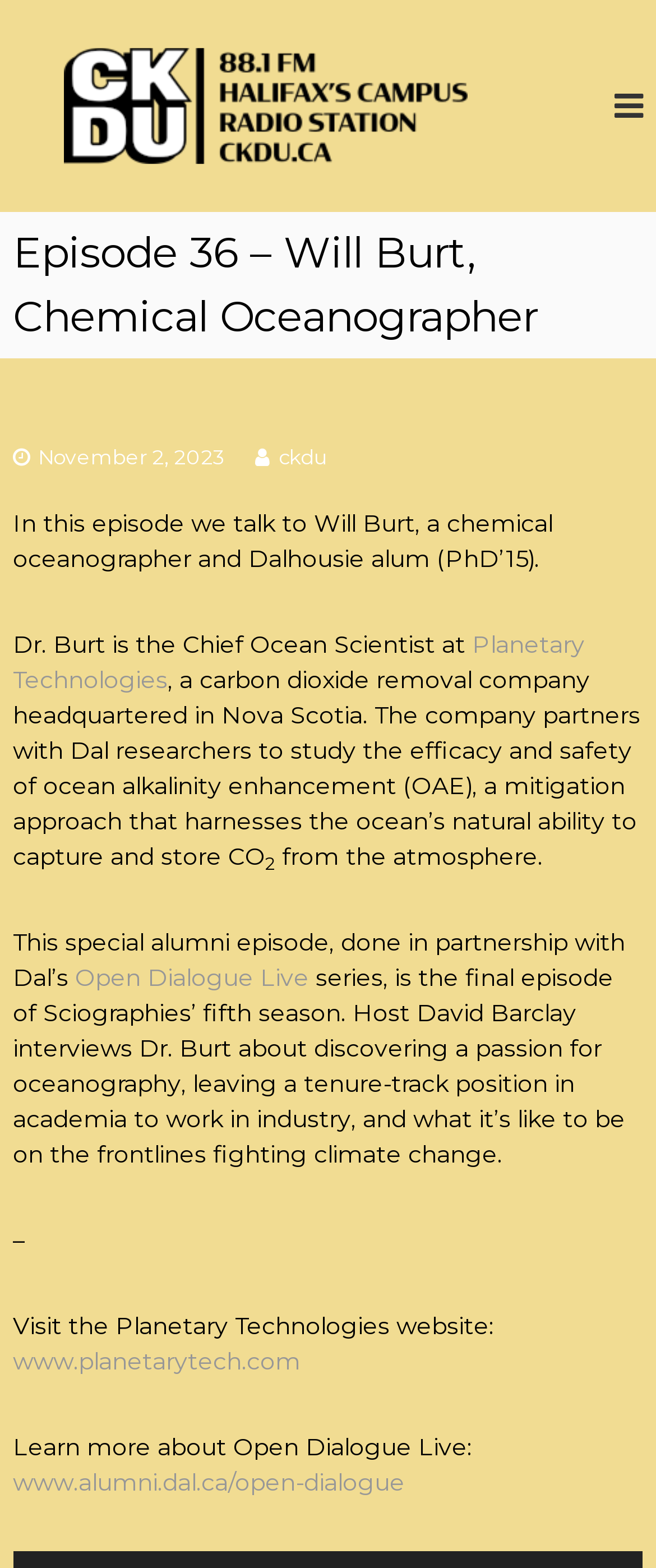What is the website of Planetary Technologies?
Please use the image to deliver a detailed and complete answer.

I found the answer by looking at the link element with the bounding box coordinates [0.02, 0.858, 0.458, 0.878], which contains the text 'www.planetarytech.com'.